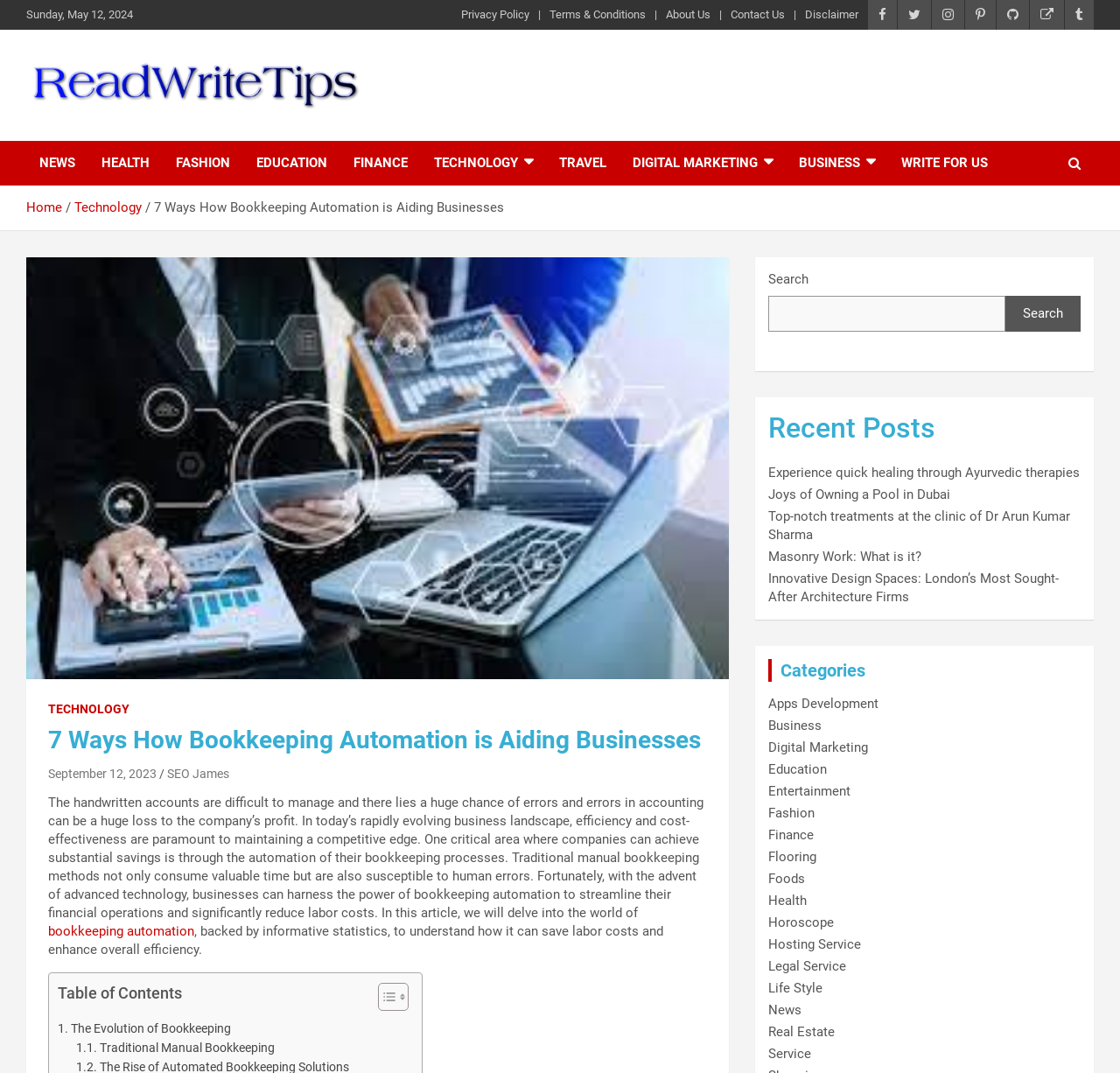Highlight the bounding box coordinates of the element that should be clicked to carry out the following instruction: "Click on the 'About Us' link". The coordinates must be given as four float numbers ranging from 0 to 1, i.e., [left, top, right, bottom].

[0.595, 0.007, 0.634, 0.021]